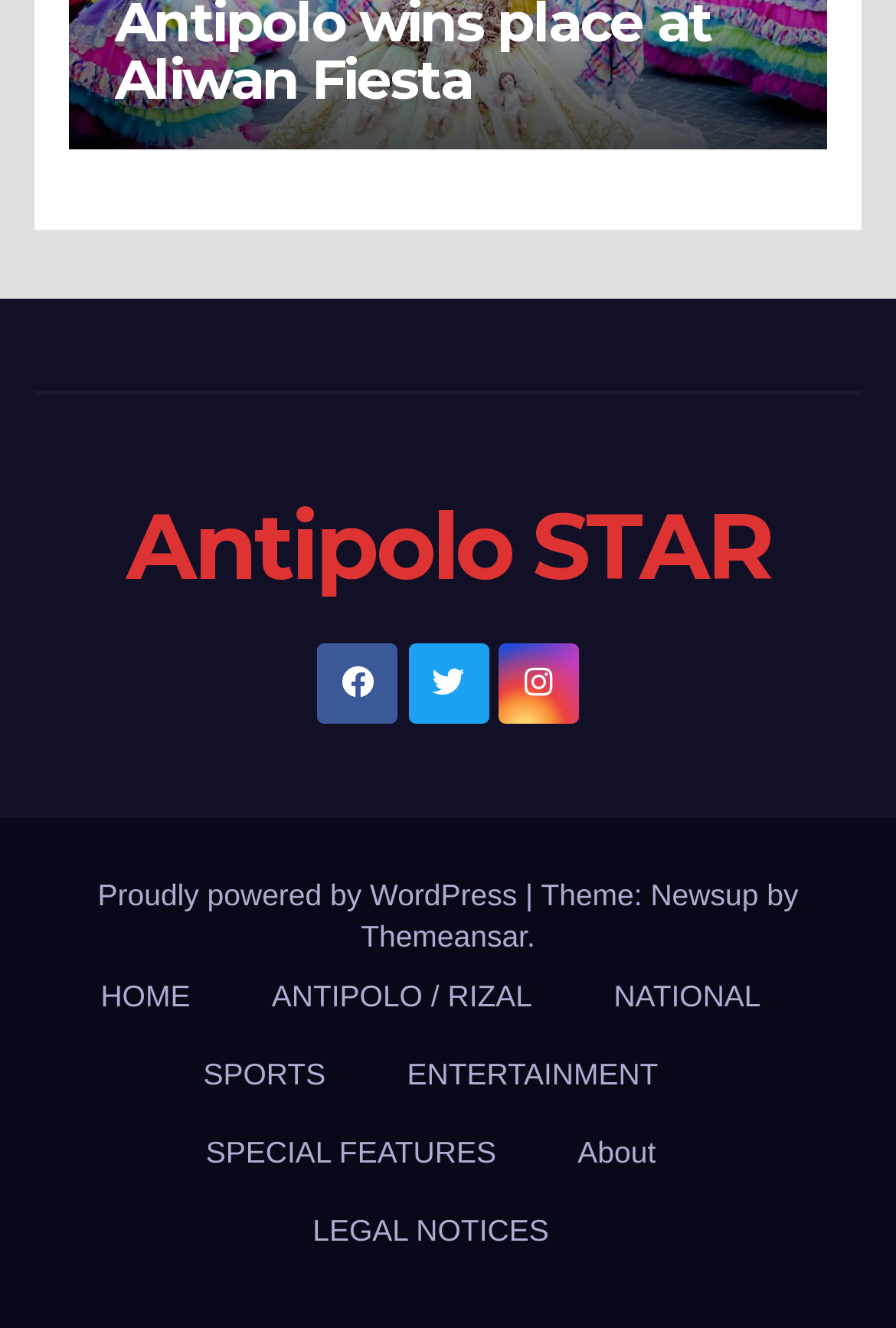Please pinpoint the bounding box coordinates for the region I should click to adhere to this instruction: "read ANTIPOLO / RIZAL news".

[0.283, 0.722, 0.615, 0.781]